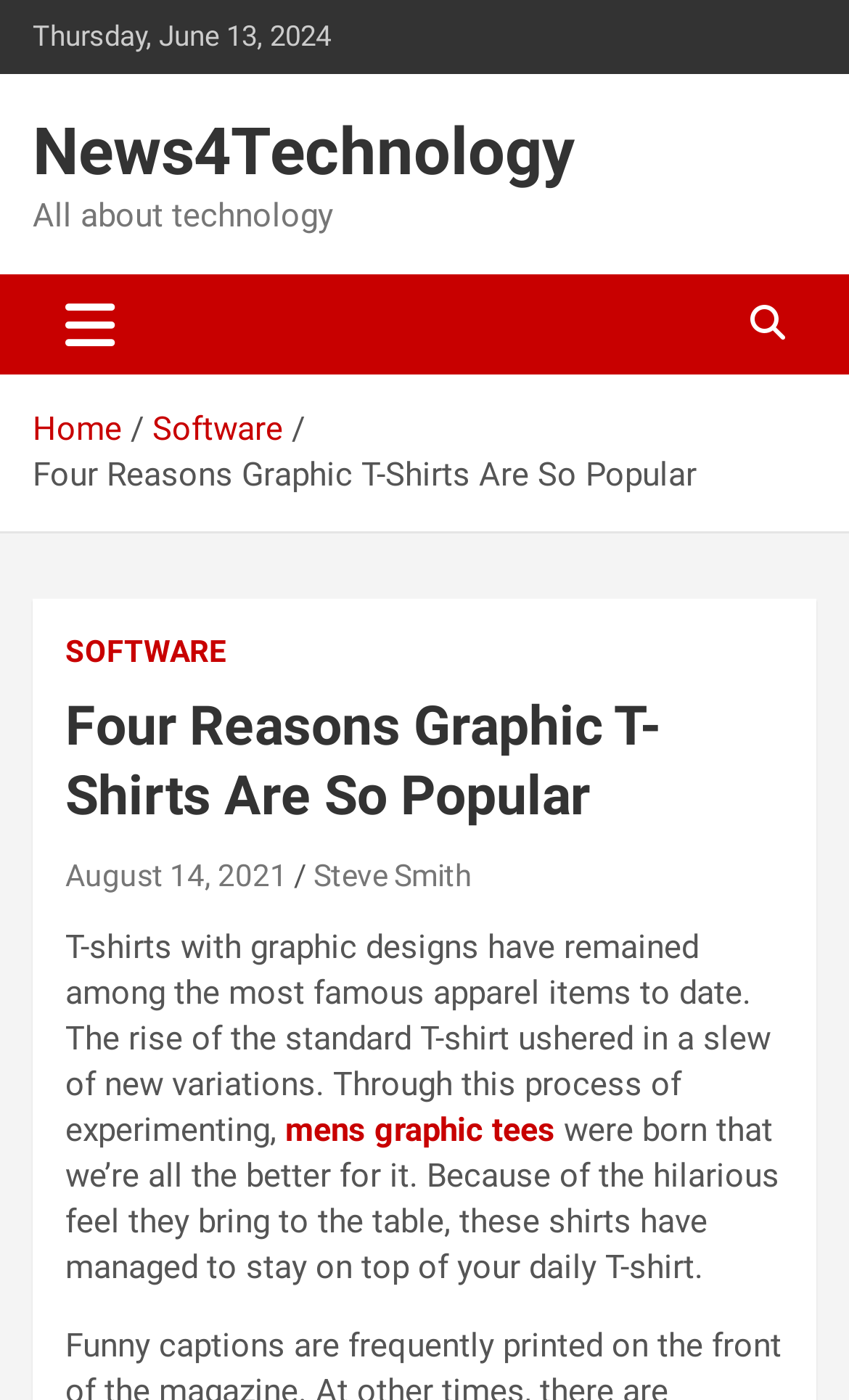Locate the bounding box coordinates of the area you need to click to fulfill this instruction: 'go to home page'. The coordinates must be in the form of four float numbers ranging from 0 to 1: [left, top, right, bottom].

[0.038, 0.293, 0.144, 0.321]